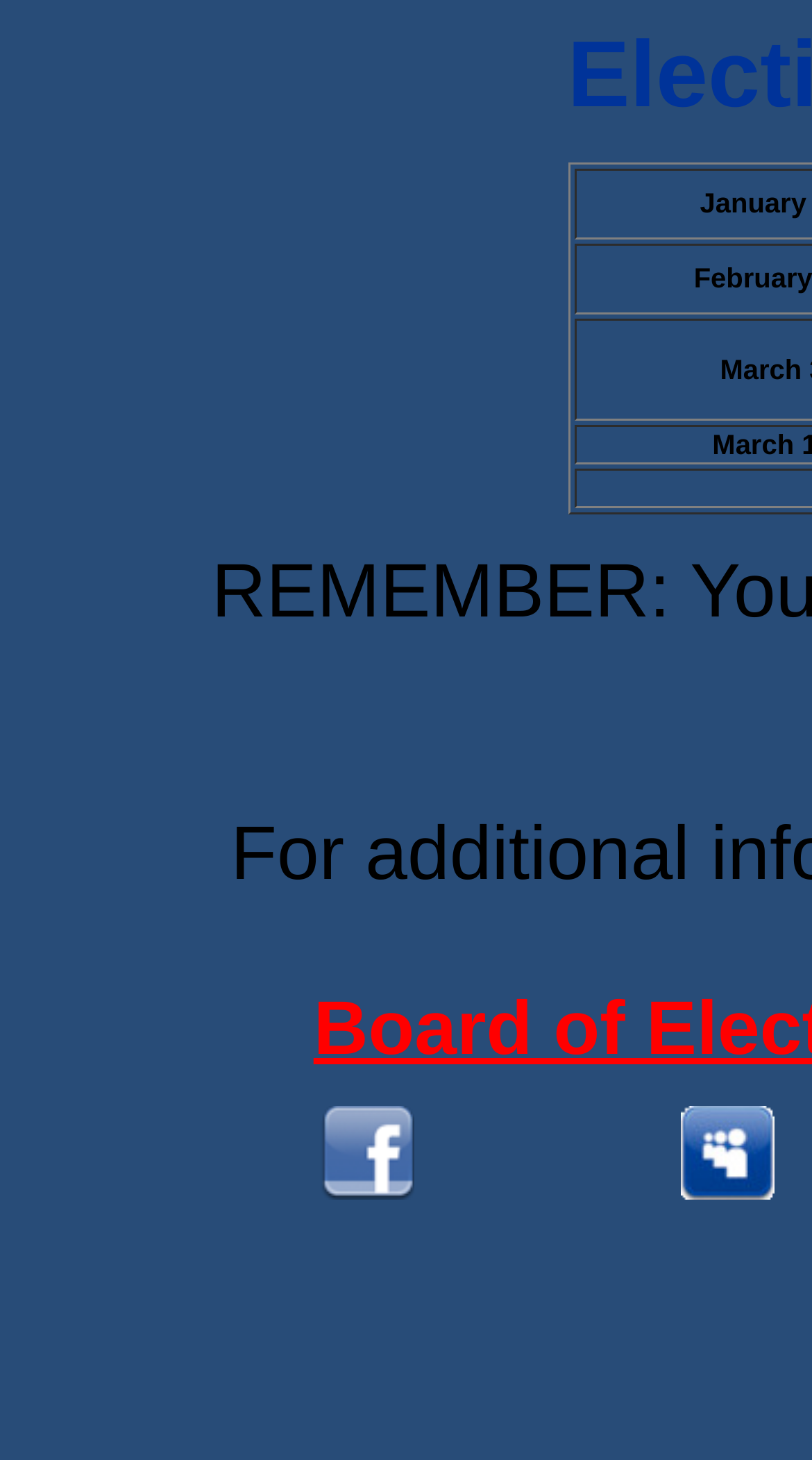What is the position of the 'MySpace' link?
Look at the image and answer with only one word or phrase.

bottom right